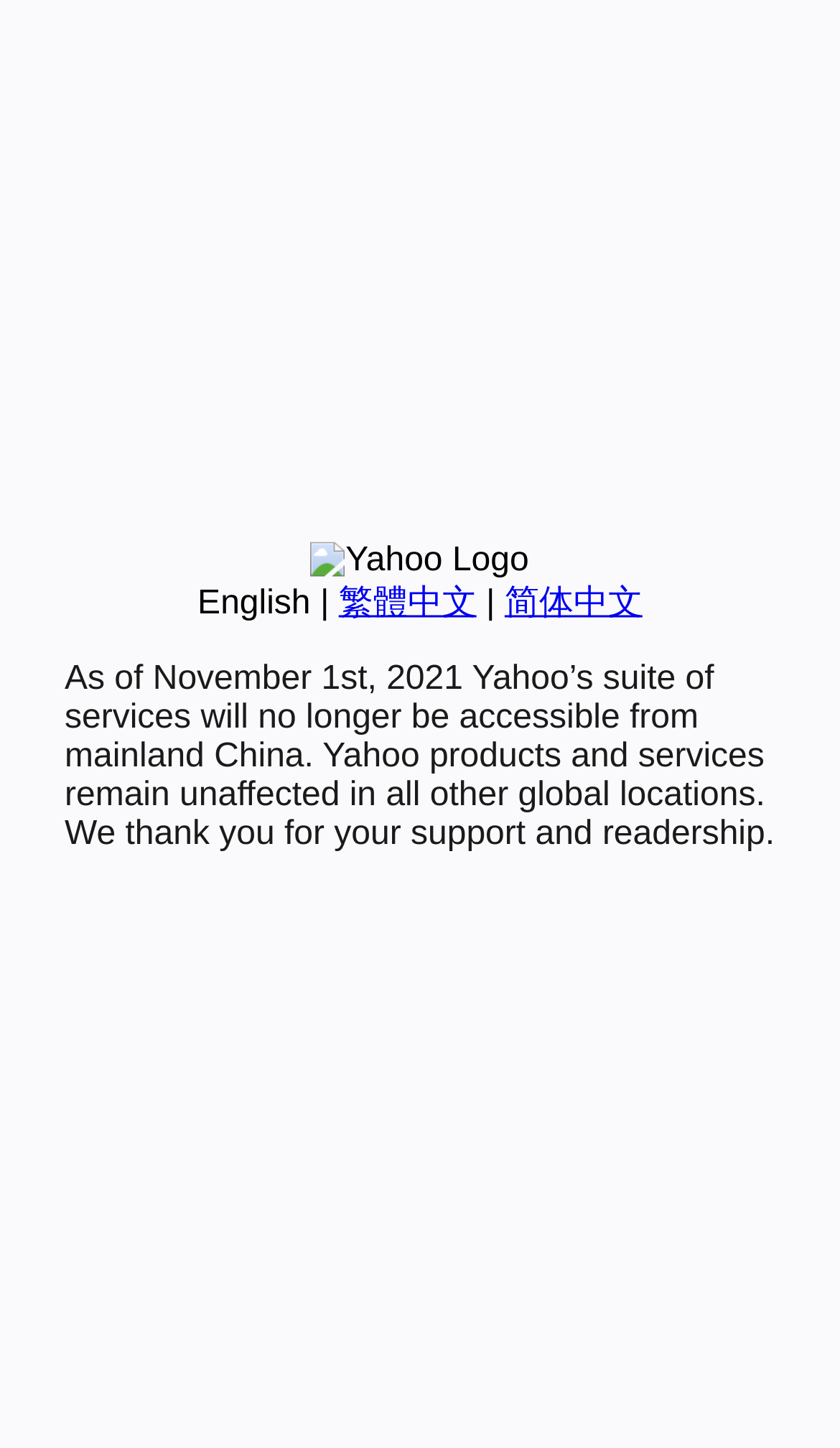Give the bounding box coordinates for this UI element: "繁體中文". The coordinates should be four float numbers between 0 and 1, arranged as [left, top, right, bottom].

[0.403, 0.404, 0.567, 0.429]